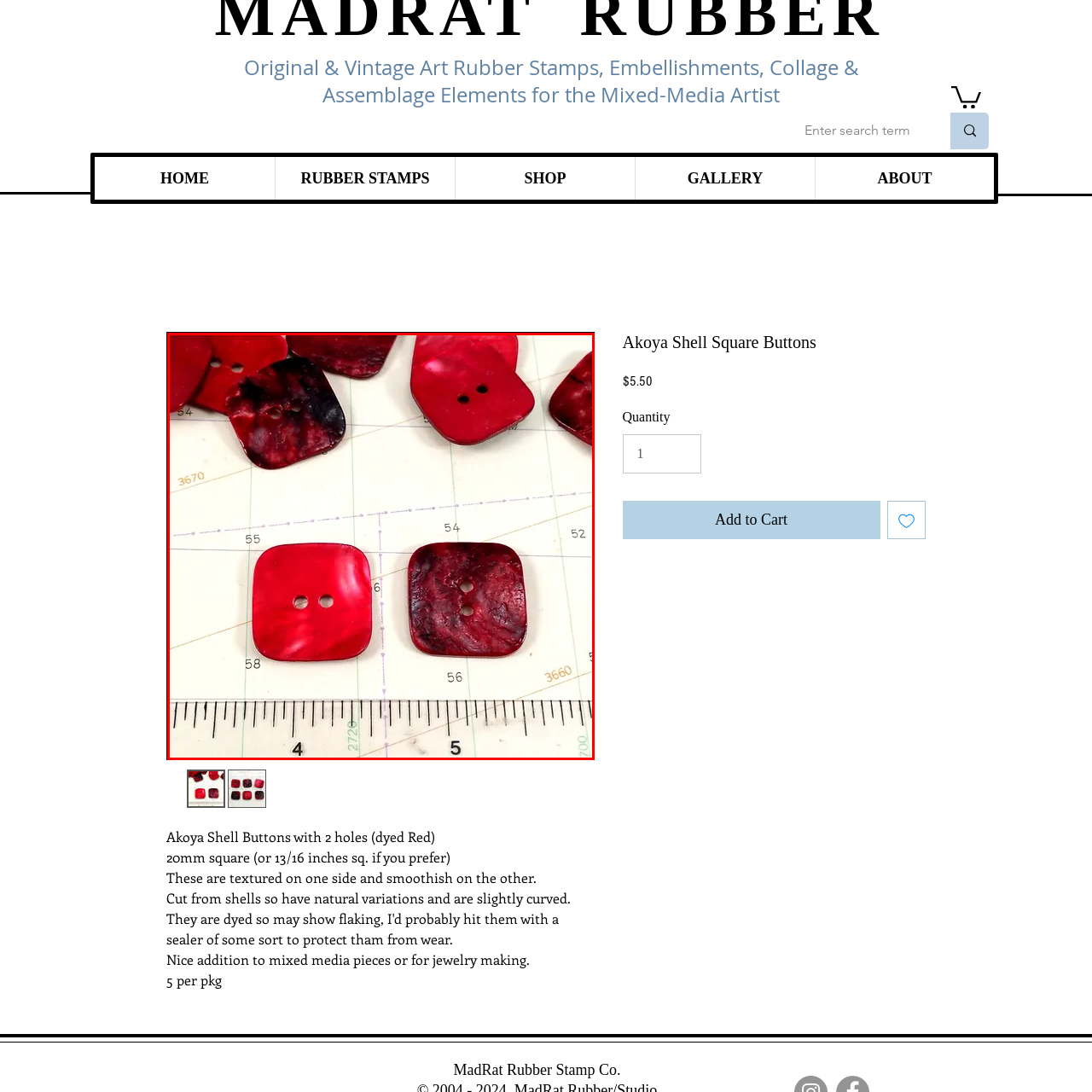Draft a detailed caption for the image located inside the red outline.

The image showcases a set of Akoya shell square buttons, prominently featuring a vibrant red hue. Two buttons are placed front and center, each exhibiting a slightly different texture - one has a smooth finish while the other displays a more varied pattern with natural variations typical of shell materials. These buttons are square-shaped, measuring around 20mm, with two holes for sewing purposes, making them an excellent choice for embellishing mixed media projects or jewelry-making endeavors. Surrounding the buttons, you can see additional buttons with similar textures, hinting at the unique characteristics found in each piece. The background includes a measuring scale, underscoring their size in relation to the surrounding elements, reinforcing their application in crafting and design.